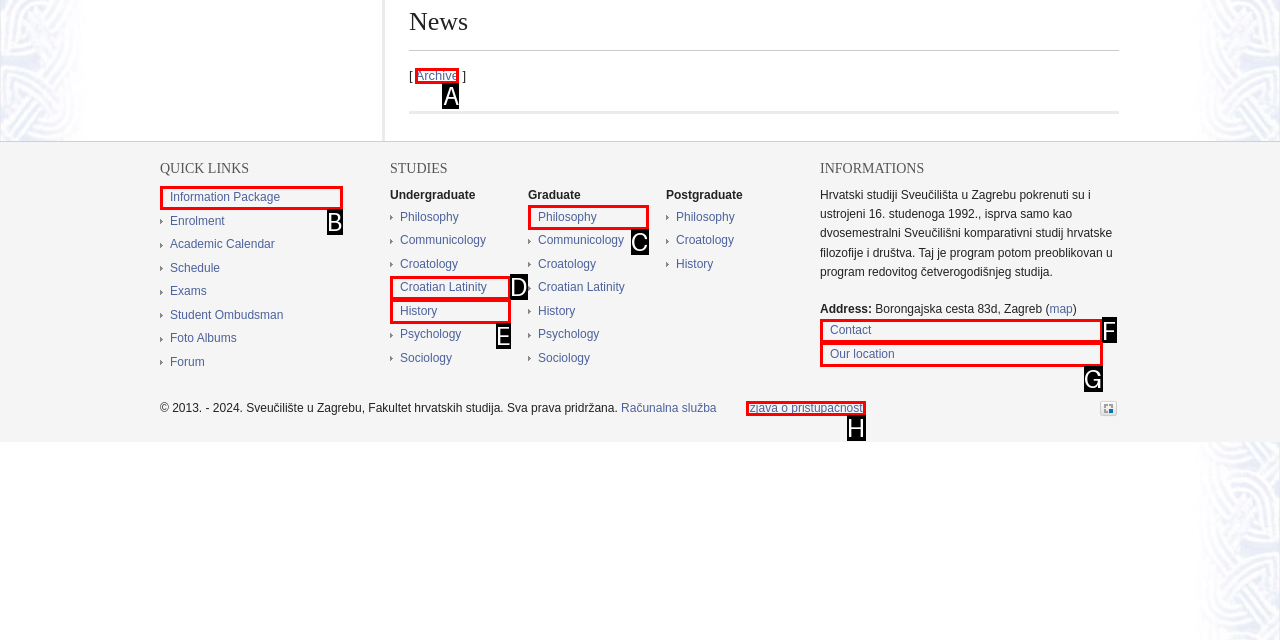Identify the UI element described as: Izjava o pristupačnosti
Answer with the option's letter directly.

H